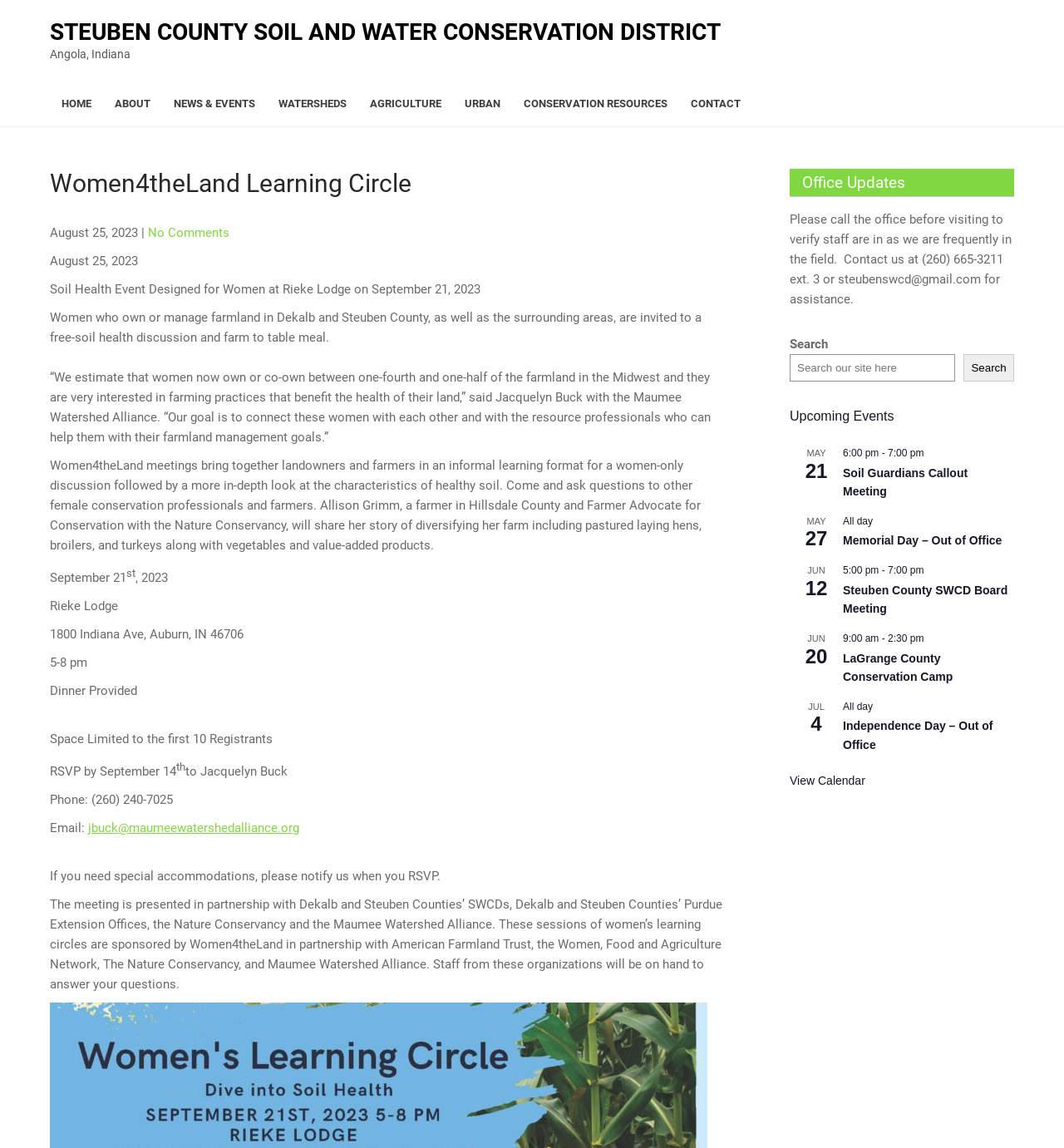What is the name of the county where the Soil Health Event will be held?
From the image, respond with a single word or phrase.

Steuben County